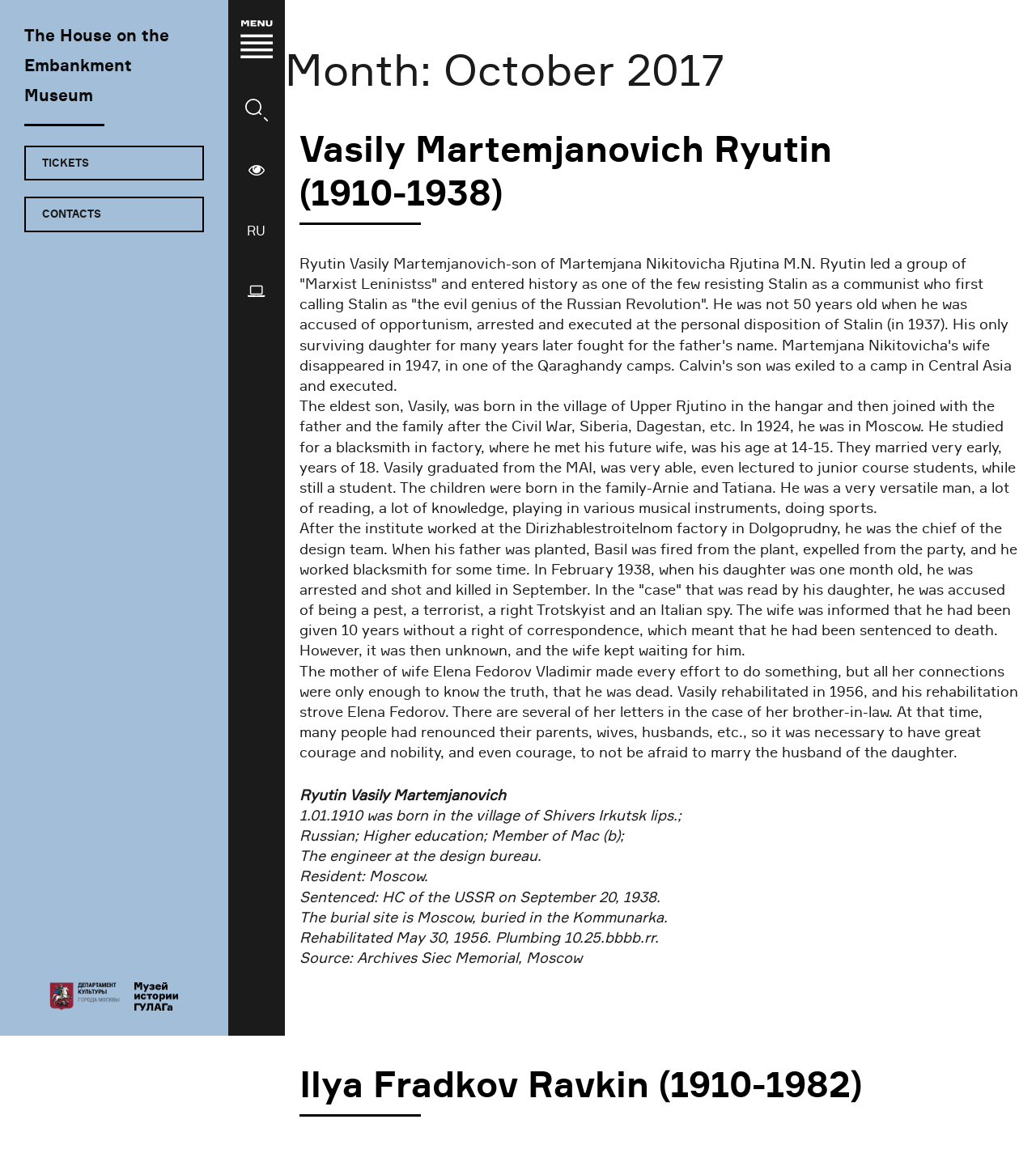Could you indicate the bounding box coordinates of the region to click in order to complete this instruction: "Click the 'Home' link".

[0.085, 0.031, 0.124, 0.046]